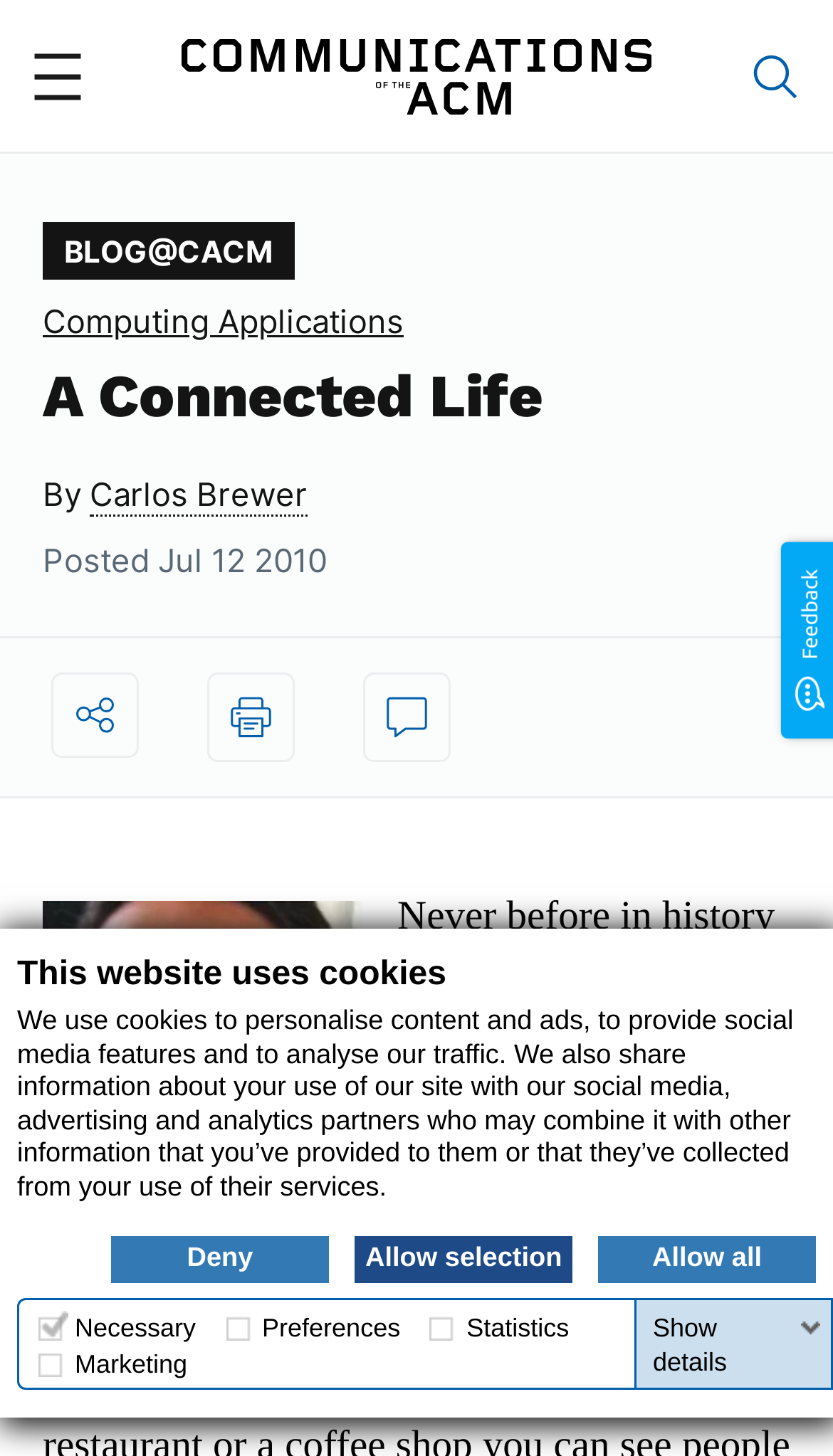Can you find the bounding box coordinates of the area I should click to execute the following instruction: "Open main menu"?

[0.041, 0.036, 0.097, 0.068]